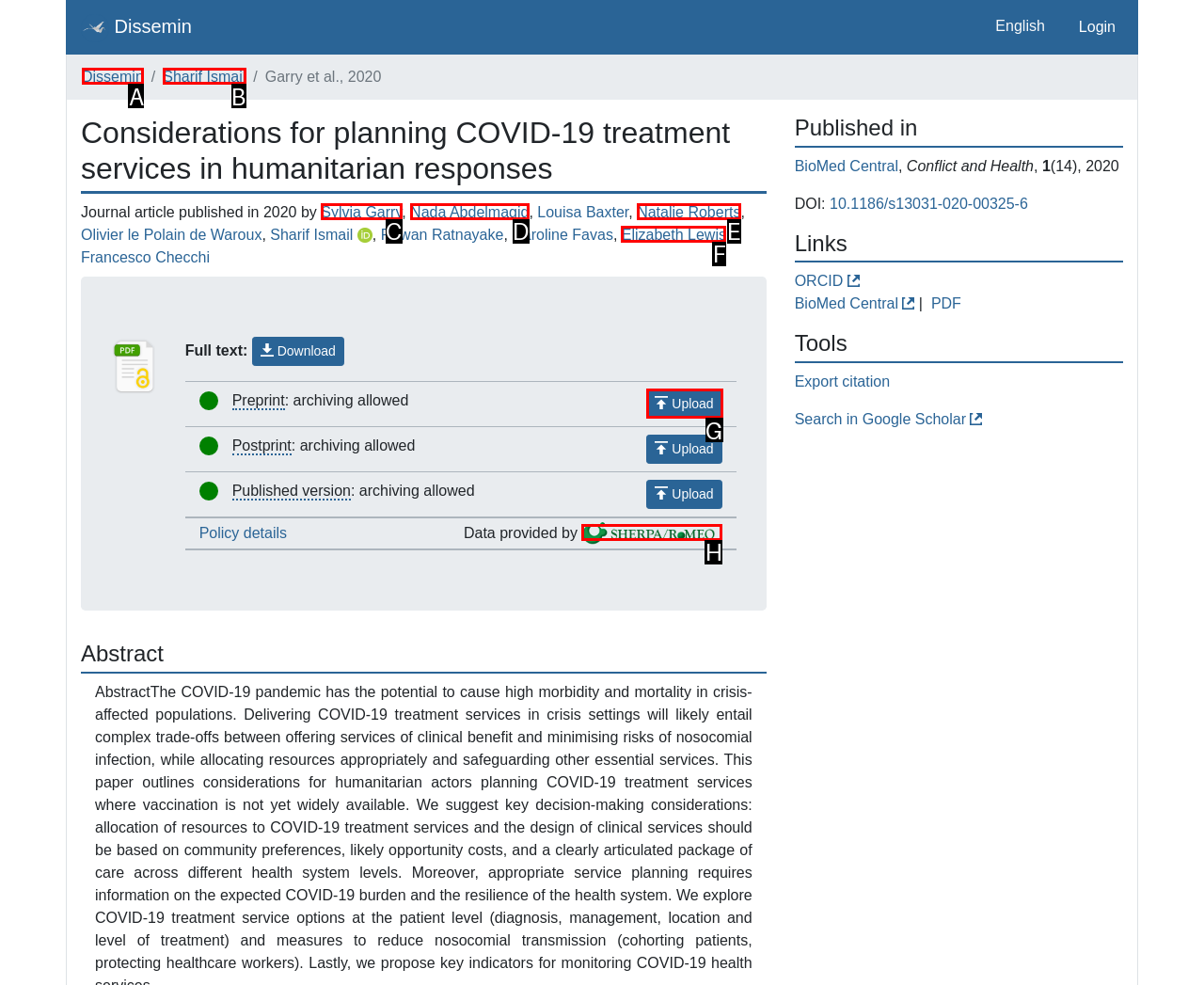Select the appropriate bounding box to fulfill the task: Upload a preprint Respond with the corresponding letter from the choices provided.

G